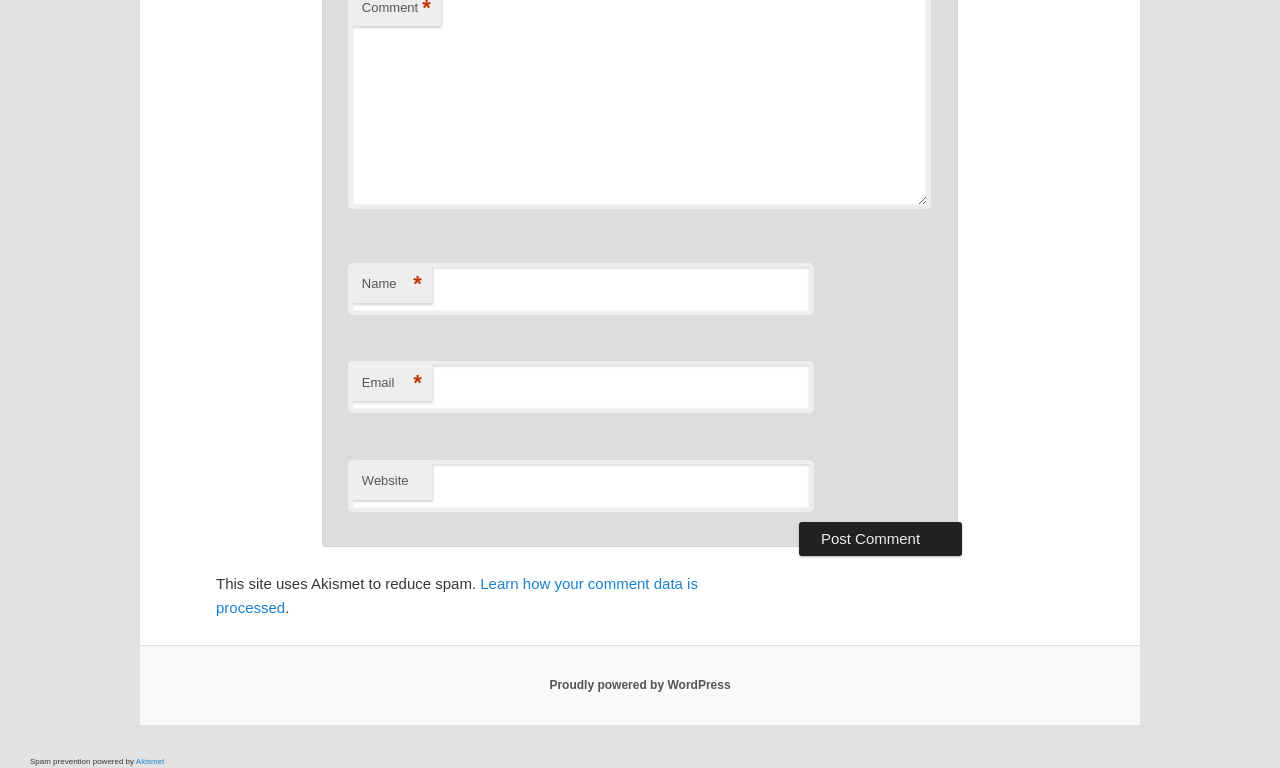Using the given element description, provide the bounding box coordinates (top-left x, top-left y, bottom-right x, bottom-right y) for the corresponding UI element in the screenshot: name="submit" value="Post Comment"

[0.624, 0.679, 0.752, 0.724]